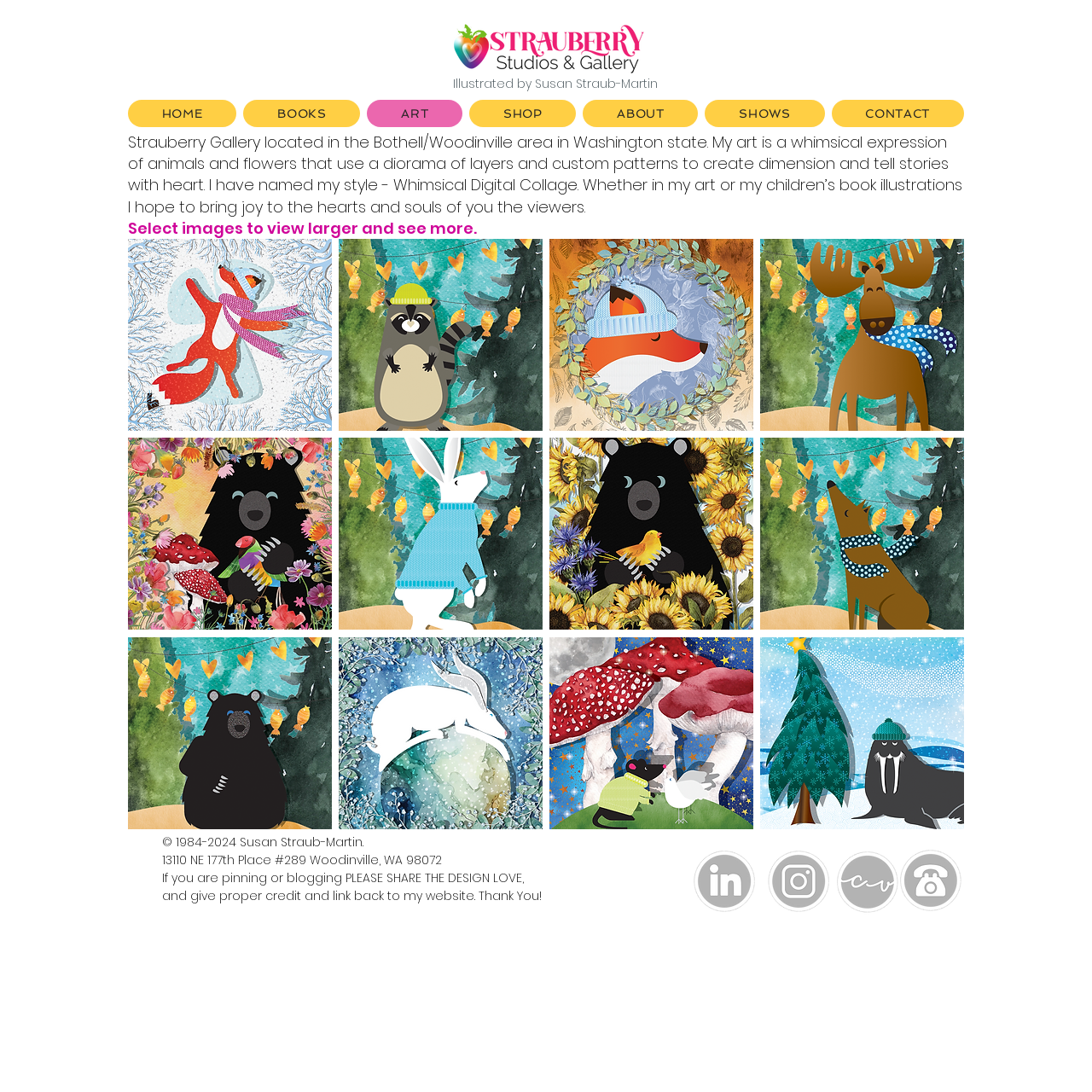What is the location of the Strauberry Gallery?
Deliver a detailed and extensive answer to the question.

The answer can be found in the StaticText element 'Strauberry Gallery located in the Bothell/Woodinville area in Washington state.' which provides the location of the Strauberry Gallery.